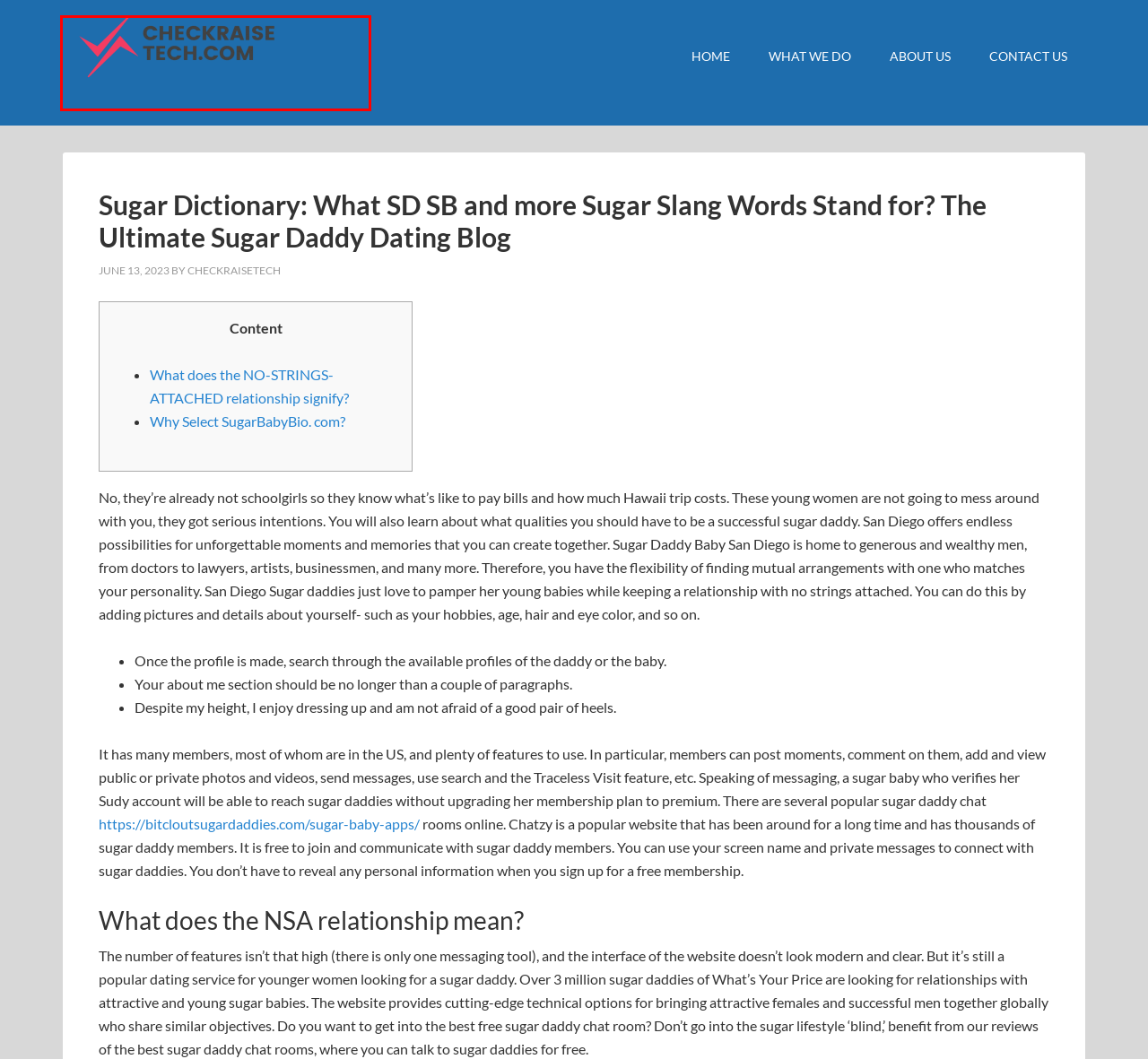Analyze the screenshot of a webpage that features a red rectangle bounding box. Pick the webpage description that best matches the new webpage you would see after clicking on the element within the red bounding box. Here are the candidates:
A. CheckRaise Technologies – Digital Marketing in the 21st Century
B. checkraisetech
C. Anti-Spam Policy
D. What We Do
E. Contact Us
F. Privacy Policy
G. best sugar daddy sites
H. Terms of Use Agreement

A